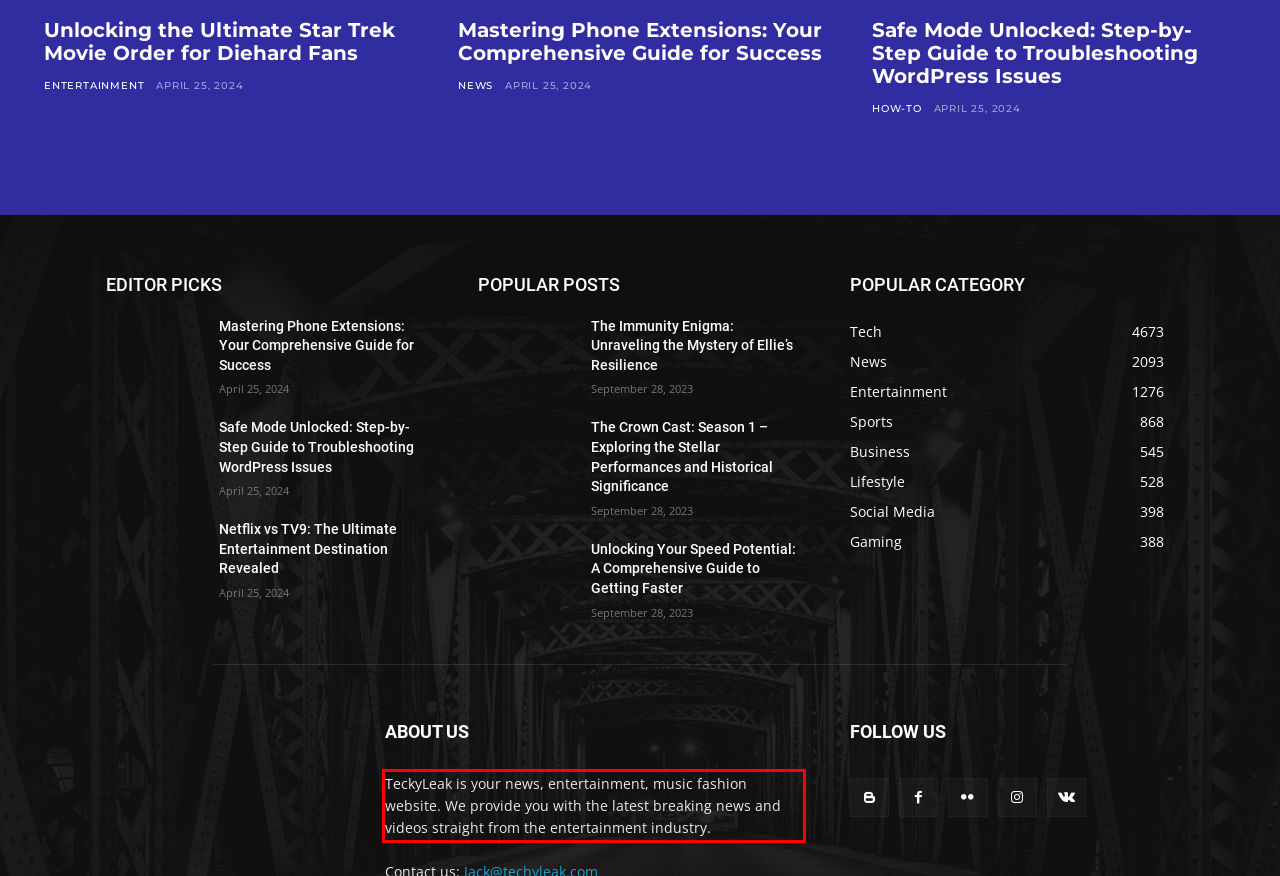Please analyze the screenshot of a webpage and extract the text content within the red bounding box using OCR.

TeckyLeak is your news, entertainment, music fashion website. We provide you with the latest breaking news and videos straight from the entertainment industry.